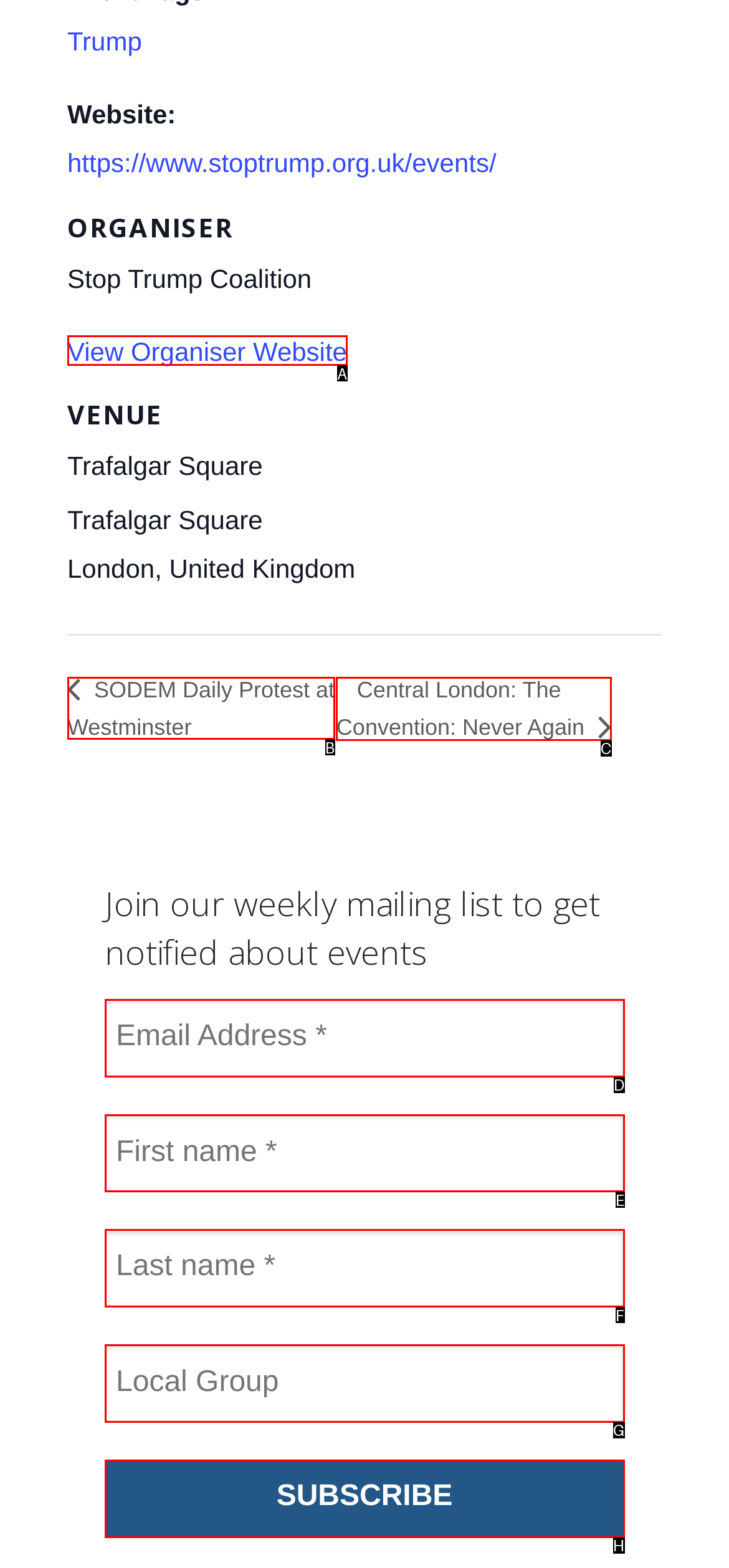What letter corresponds to the UI element described here: View Organiser Website
Reply with the letter from the options provided.

A